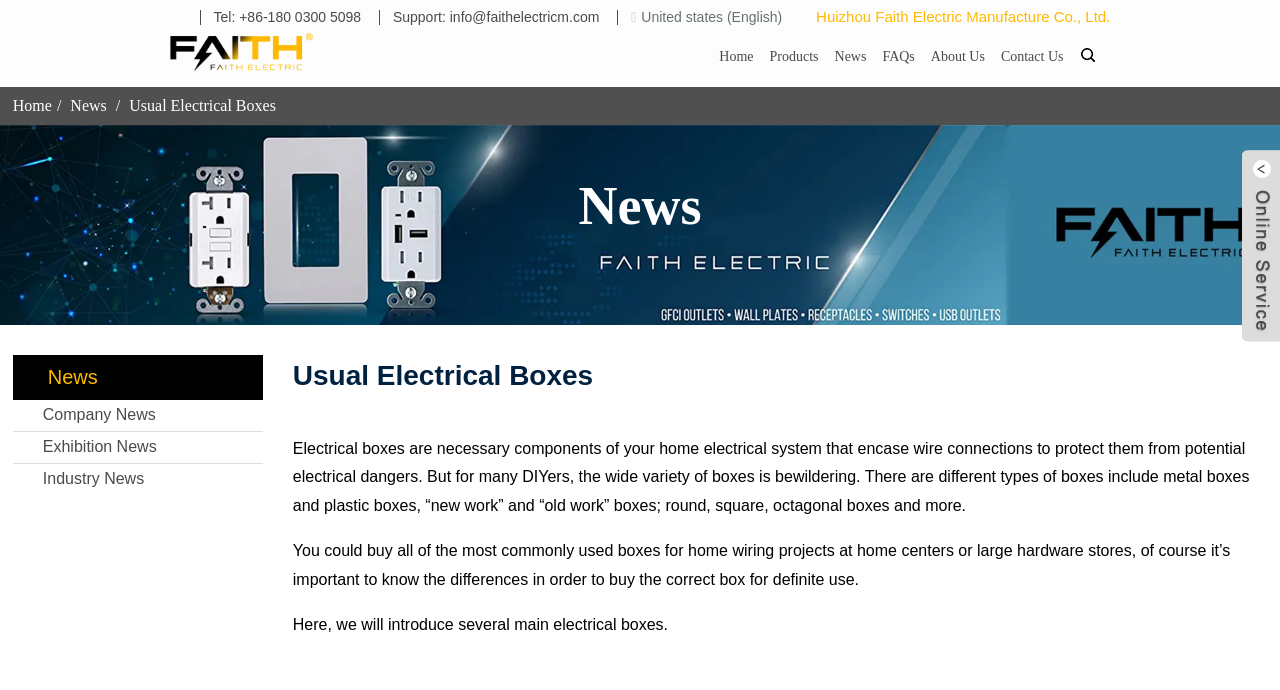Using the description "Support: info@faithelectricm.com", locate and provide the bounding box of the UI element.

[0.296, 0.01, 0.479, 0.04]